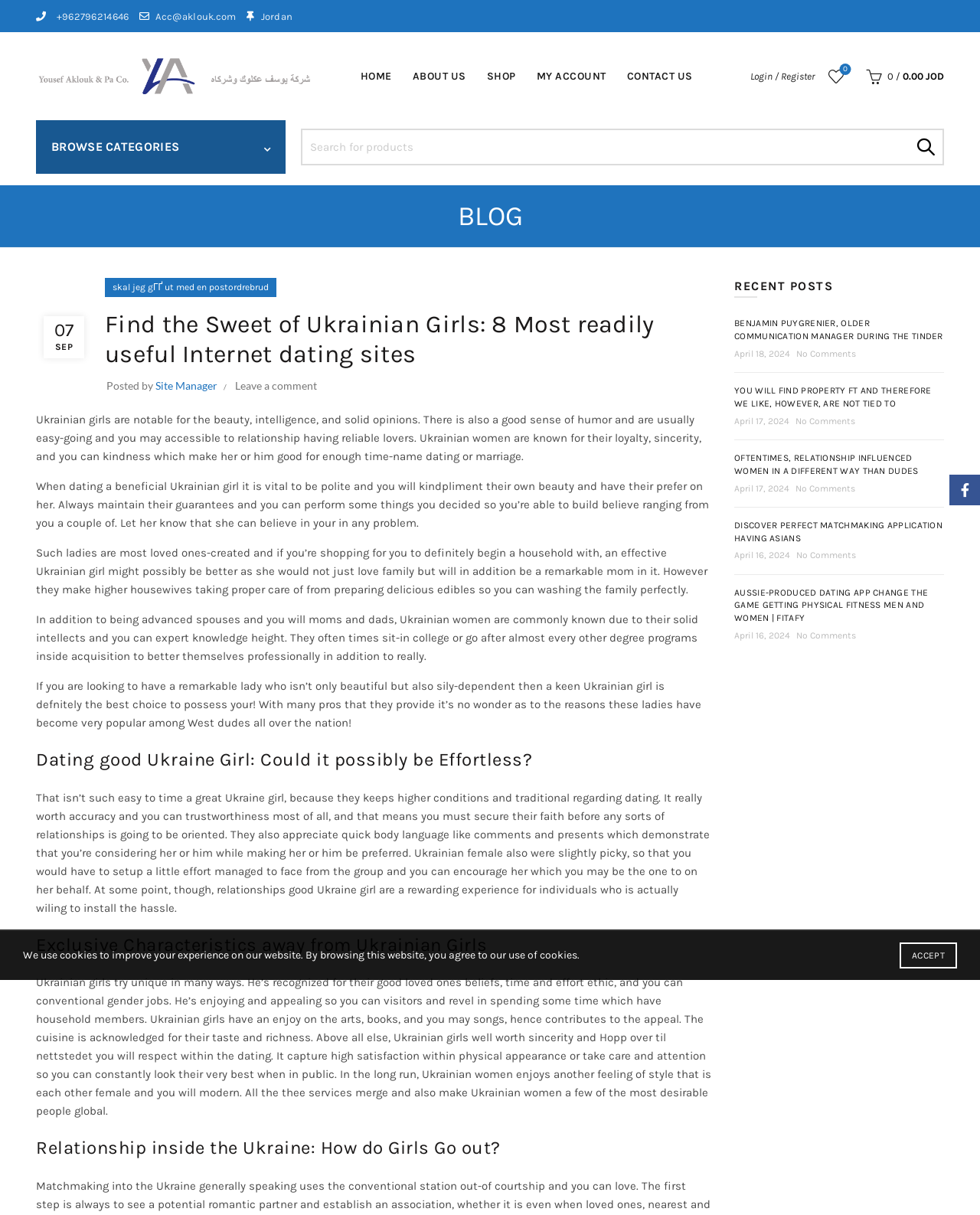Determine the bounding box coordinates of the clickable element necessary to fulfill the instruction: "Read the blog post". Provide the coordinates as four float numbers within the 0 to 1 range, i.e., [left, top, right, bottom].

[0.037, 0.162, 0.963, 0.193]